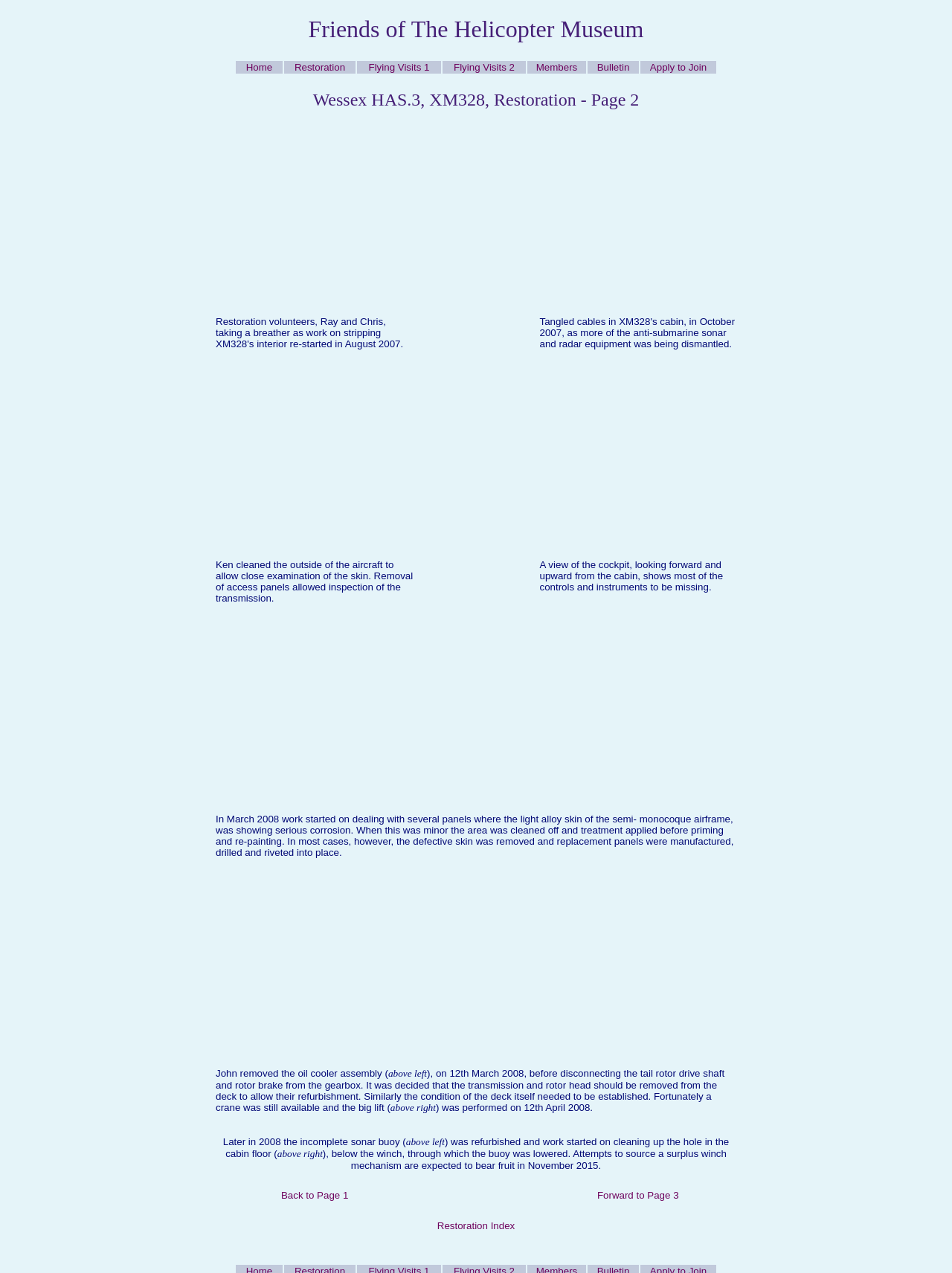What is being removed from the deck?
Using the visual information from the image, give a one-word or short-phrase answer.

Transmission and rotor head